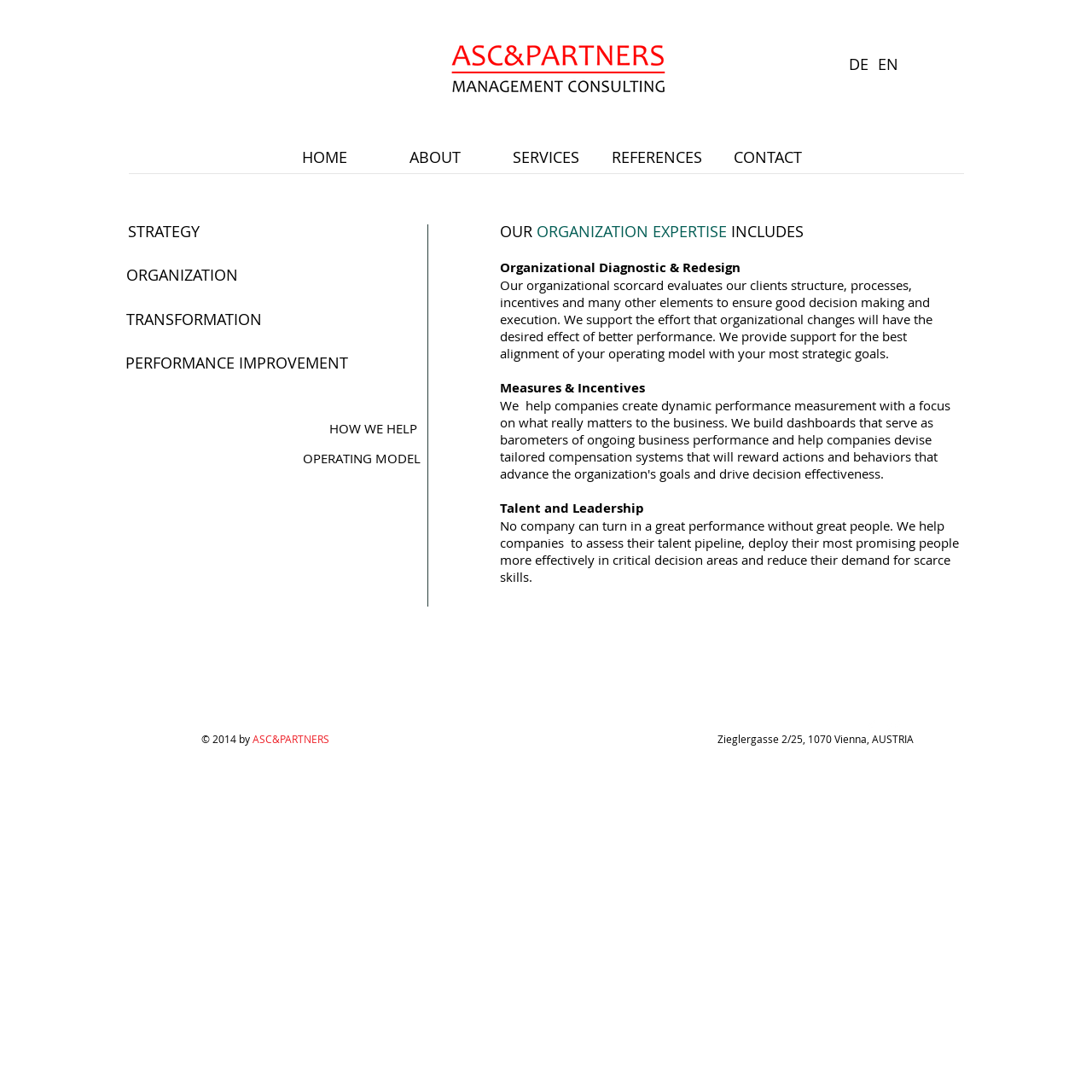Based on the image, give a detailed response to the question: What is the purpose of the organizational scorcard?

The purpose of the organizational scorcard is to ensure good decision making and execution, as described on the webpage. It evaluates a client's structure, processes, incentives, and many other elements to support the effort that organizational changes will have the desired effect of better performance.